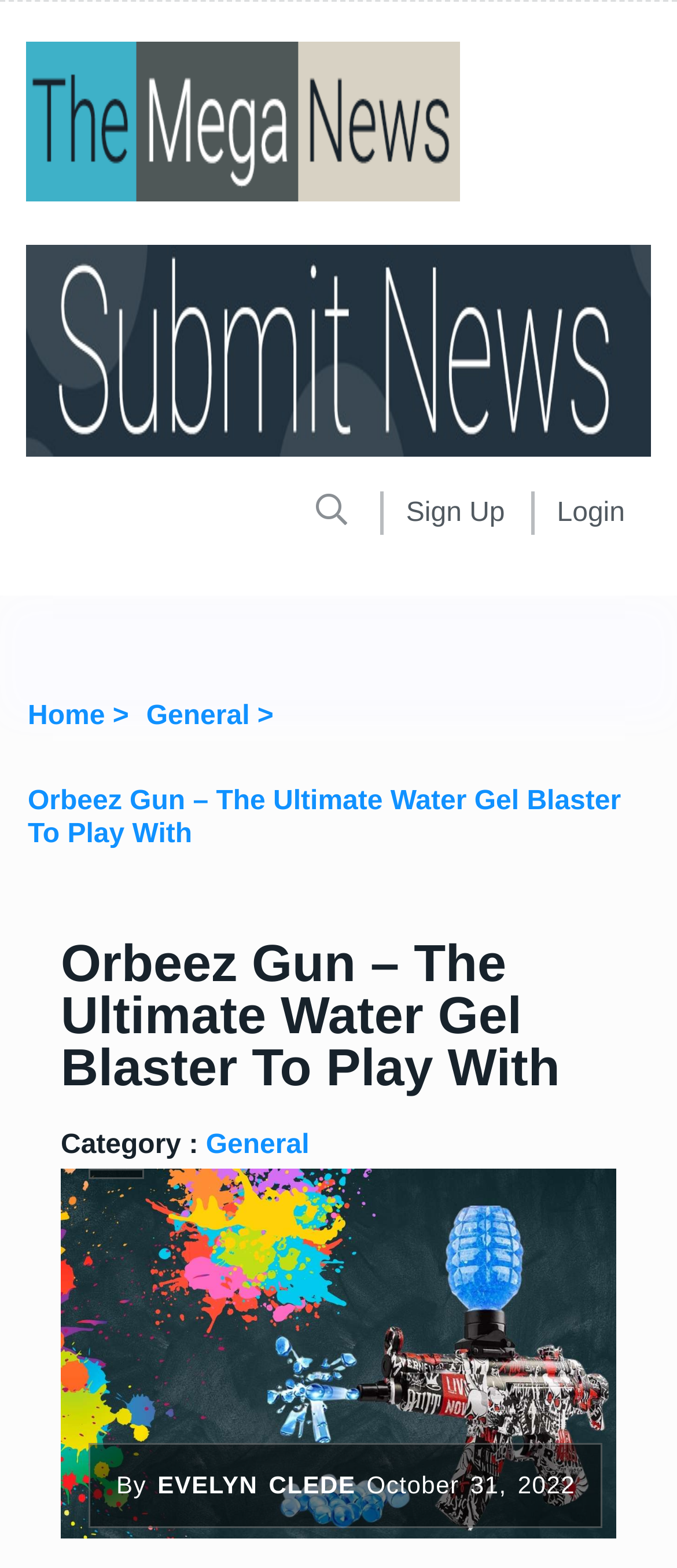Please predict the bounding box coordinates of the element's region where a click is necessary to complete the following instruction: "Click Edit…". The coordinates should be represented by four float numbers between 0 and 1, i.e., [left, top, right, bottom].

None